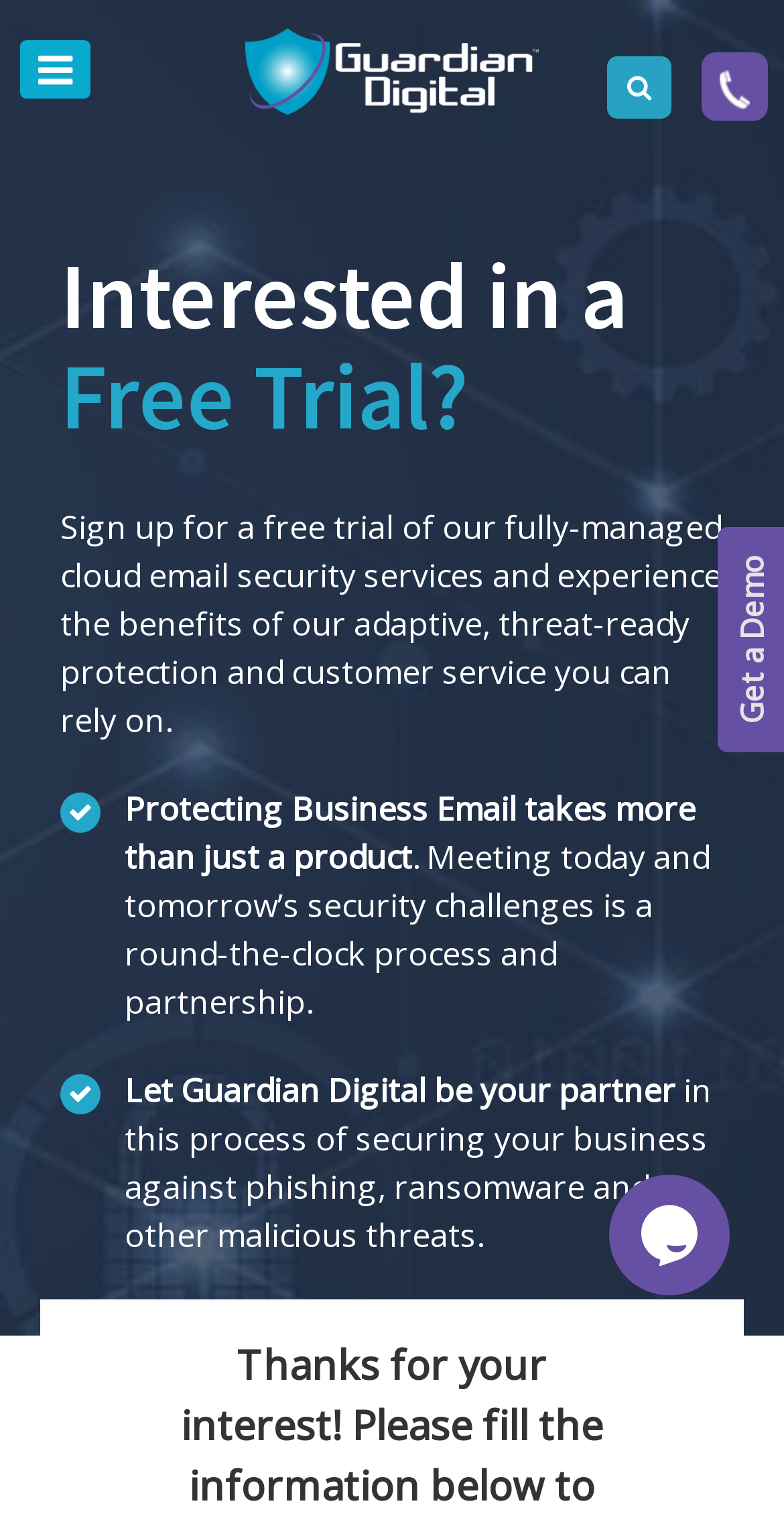What is the purpose of the free trial?
Using the information from the image, provide a comprehensive answer to the question.

The static text on the webpage mentions 'Sign up for a free trial of our fully-managed cloud email security services and experience the benefits of our adaptive, threat-ready protection and customer service you can rely on.' This suggests that the free trial is intended to allow users to experience the email security services offered by the company.